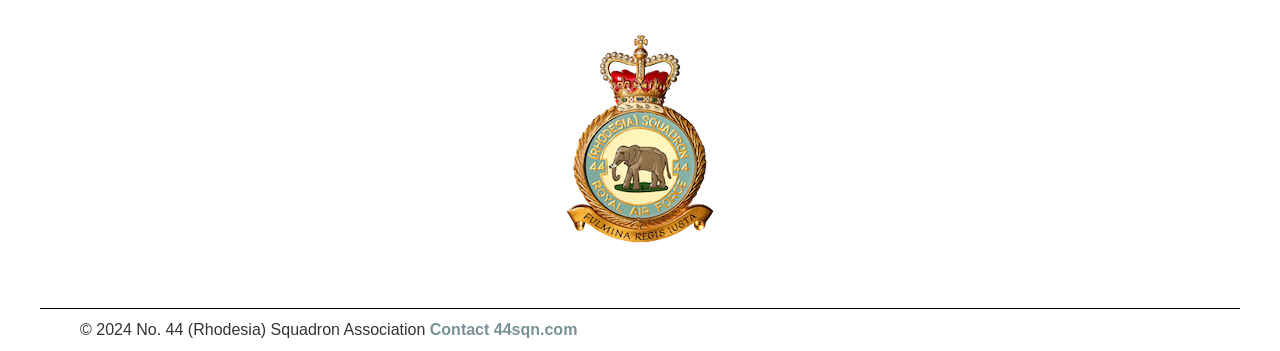From the webpage screenshot, predict the bounding box of the UI element that matches this description: "Contact 44sqn.com".

[0.336, 0.913, 0.451, 0.962]